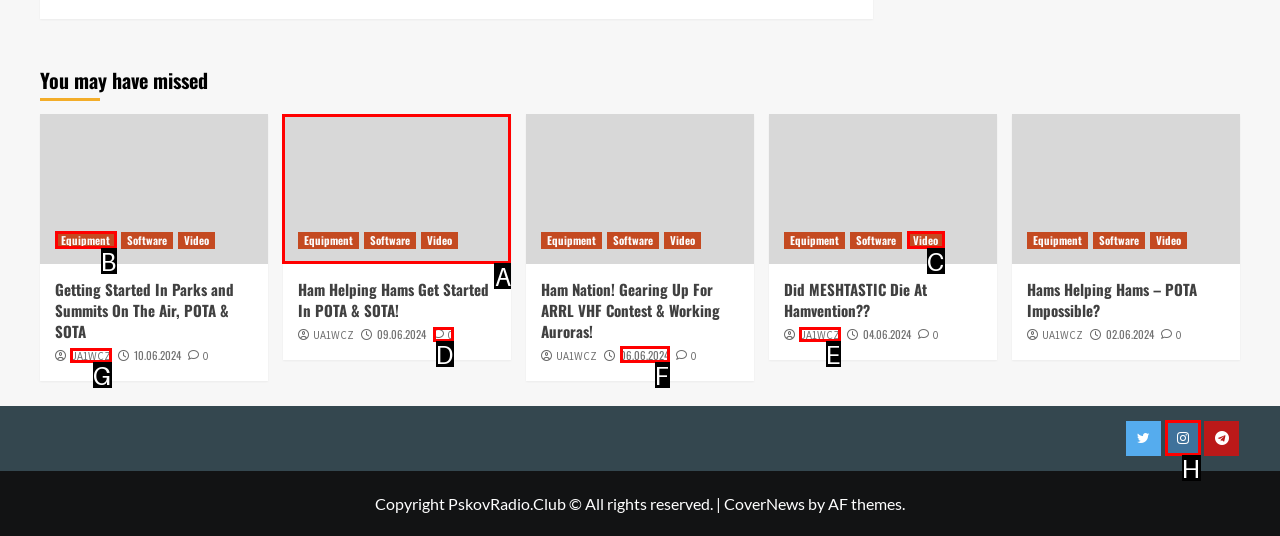Tell me which UI element to click to fulfill the given task: View 'Ham Helping Hams Get Started In POTA & SOTA!' image. Respond with the letter of the correct option directly.

A